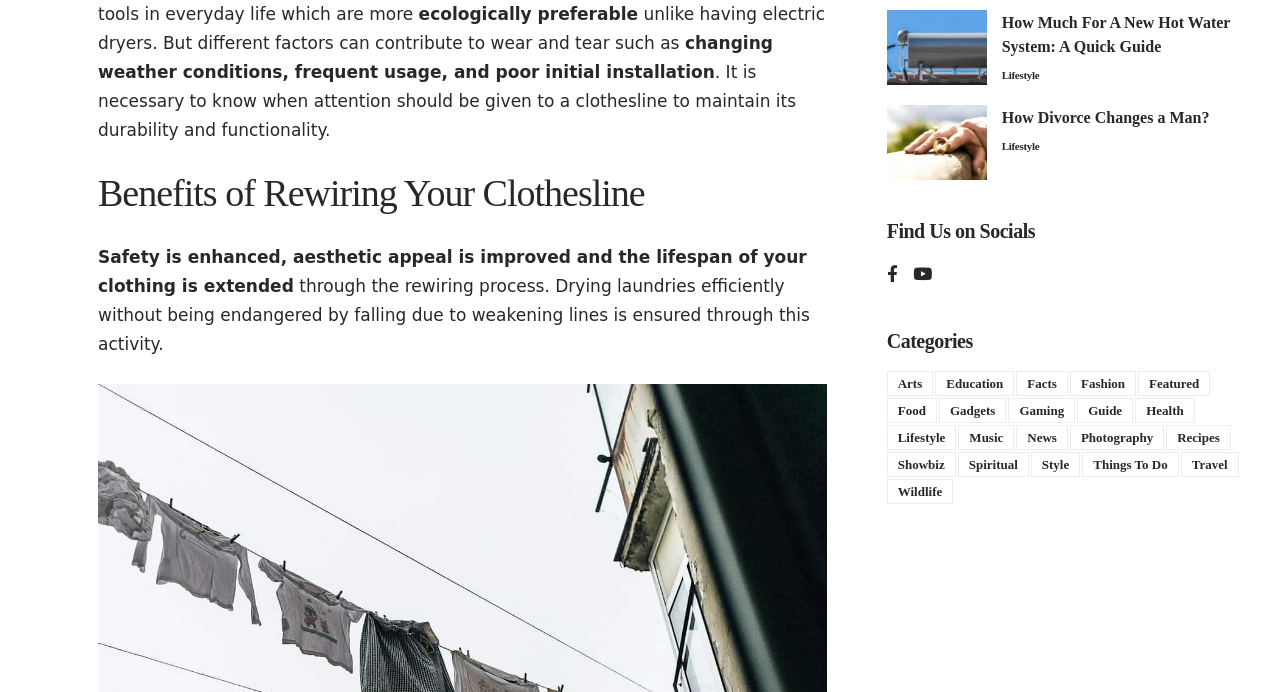Examine the image and give a thorough answer to the following question:
How many categories are listed on the webpage?

The webpage lists 15 categories, including Arts, Education, Facts, Fashion, Featured, Food, Gadgets, Gaming, Guide, Health, Lifestyle, Music, News, Photography, Recipes, Showbiz, Spiritual, Style, Things To Do, Travel, and Wildlife.